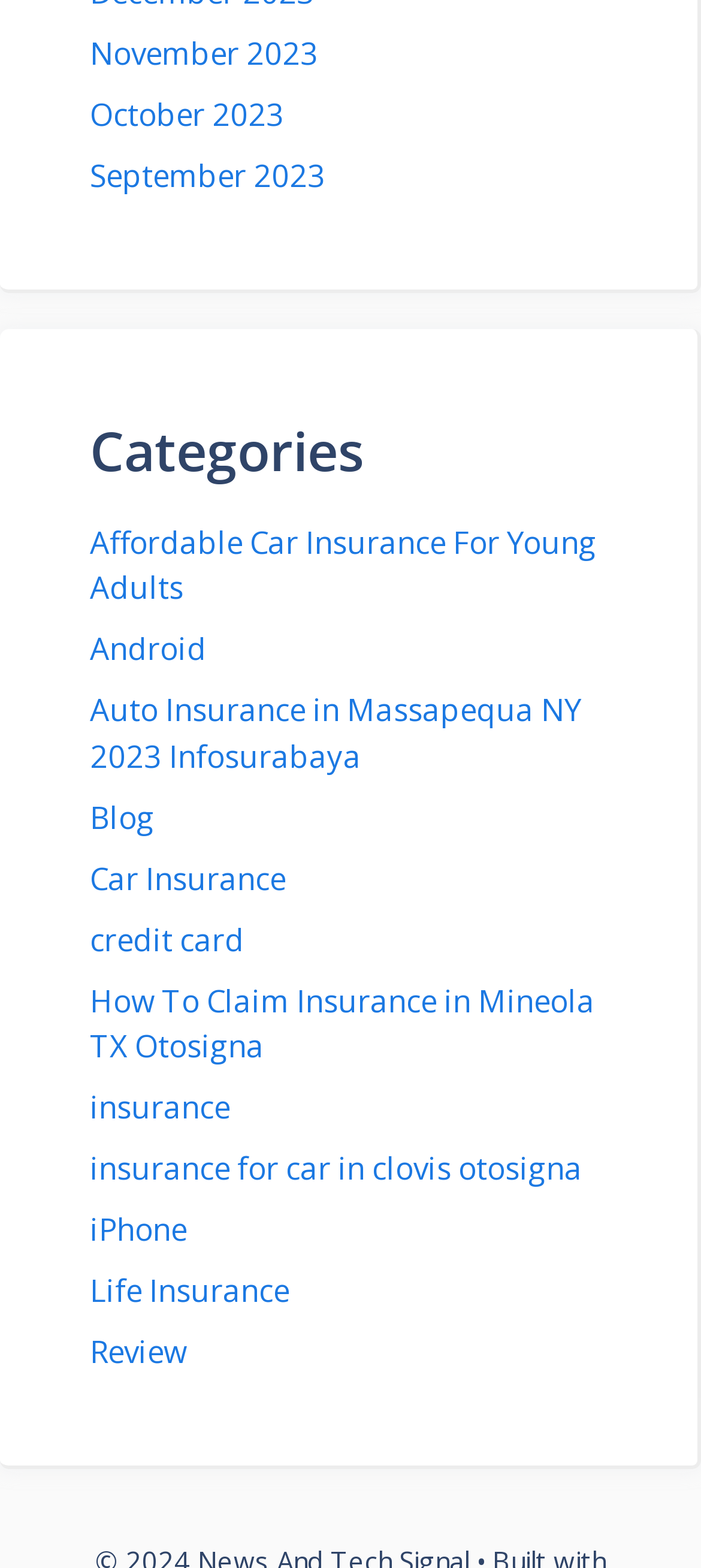Please identify the bounding box coordinates of the area that needs to be clicked to follow this instruction: "Follow us on social media".

None